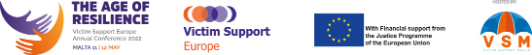What is the source of financial support for the conference?
Please respond to the question with a detailed and informative answer.

The central segment of the image includes the emblem of the European Union, accompanied by a message indicating financial support from the Justice Programme of the European Union. This suggests that the conference receives financial support from this programme.